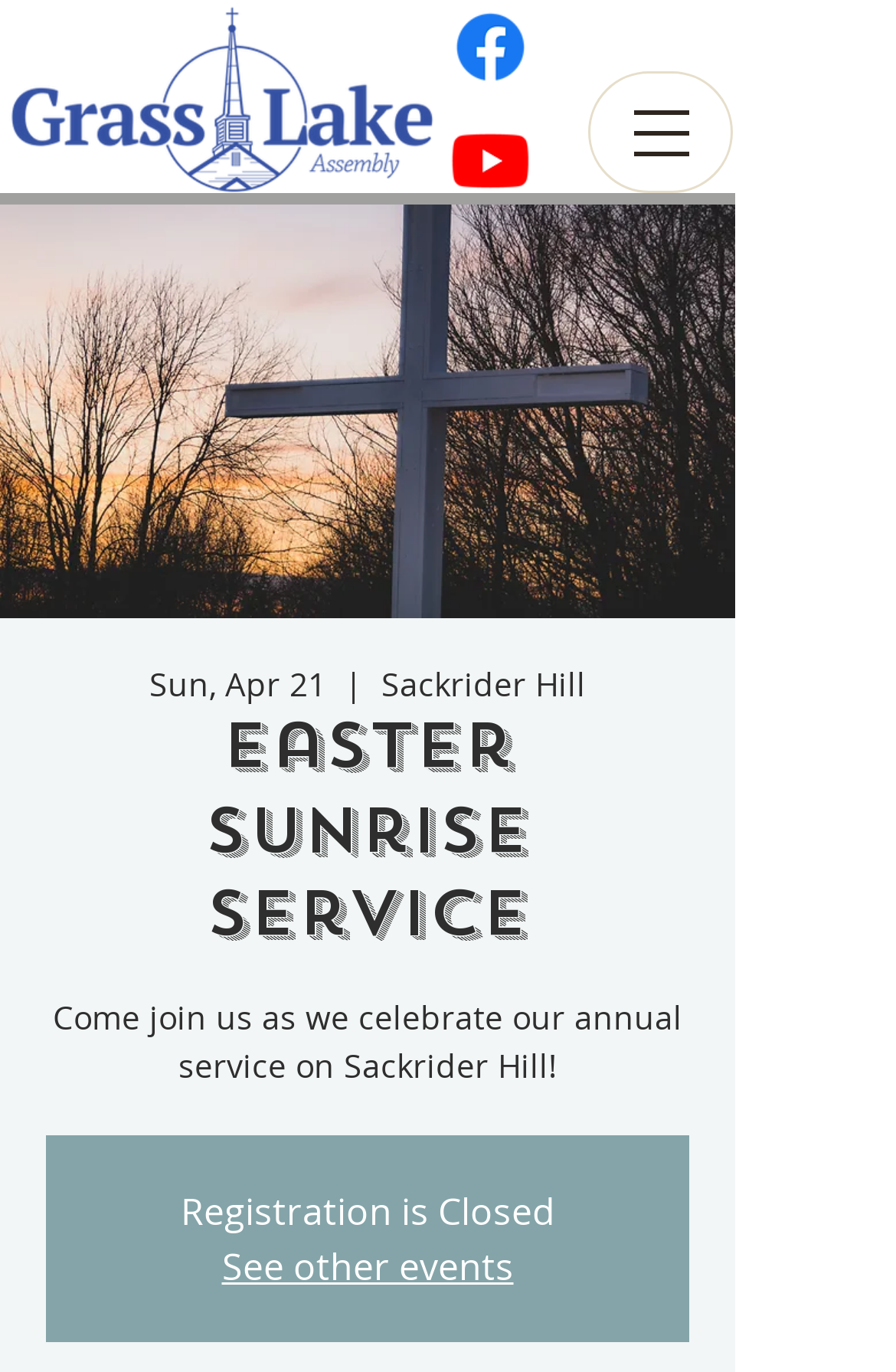What is the purpose of the button on the top right corner?
Based on the image content, provide your answer in one word or a short phrase.

Open navigation menu